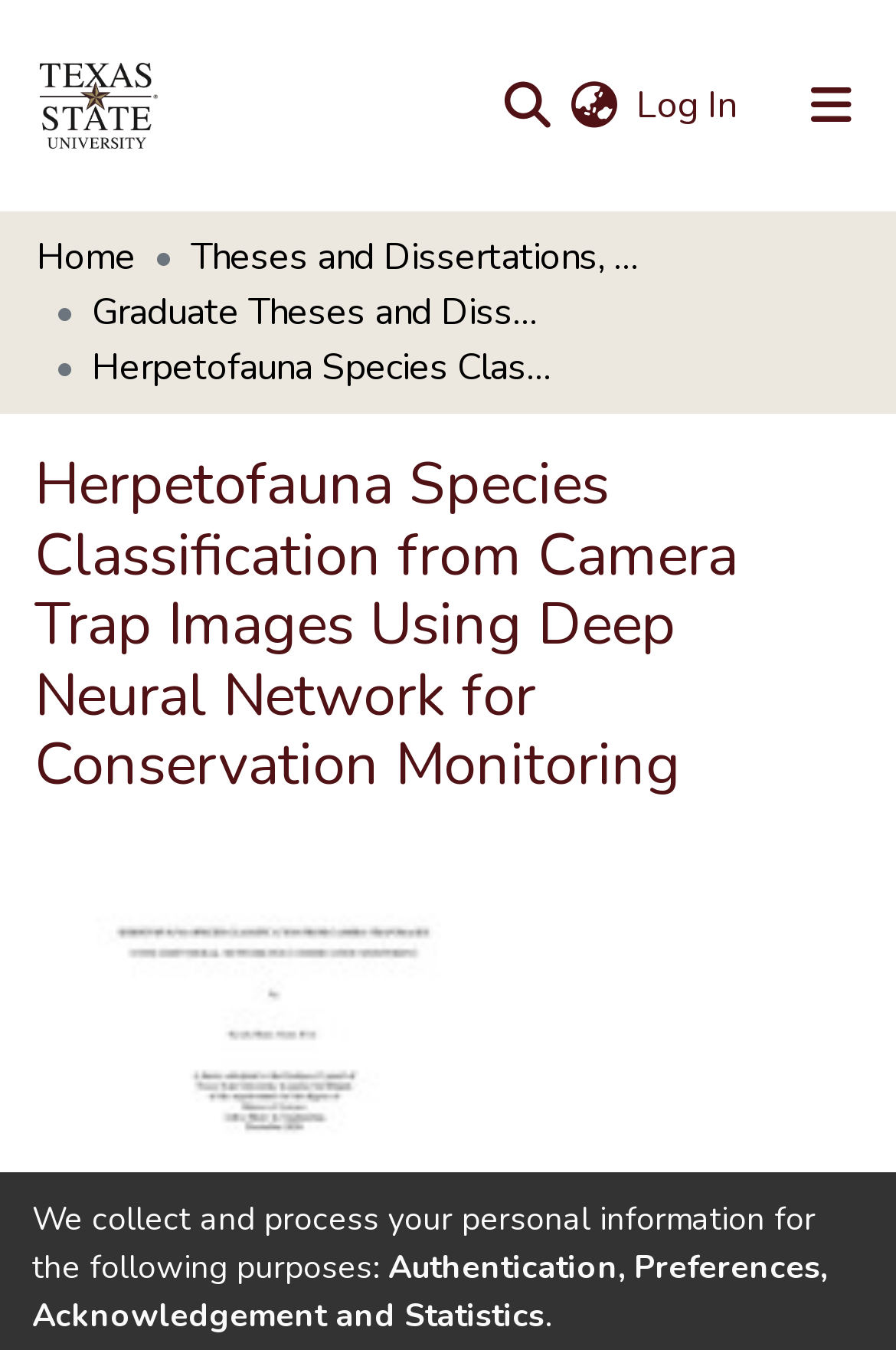Locate the bounding box coordinates of the element to click to perform the following action: 'Search for something'. The coordinates should be given as four float values between 0 and 1, in the form of [left, top, right, bottom].

[0.544, 0.044, 0.621, 0.109]